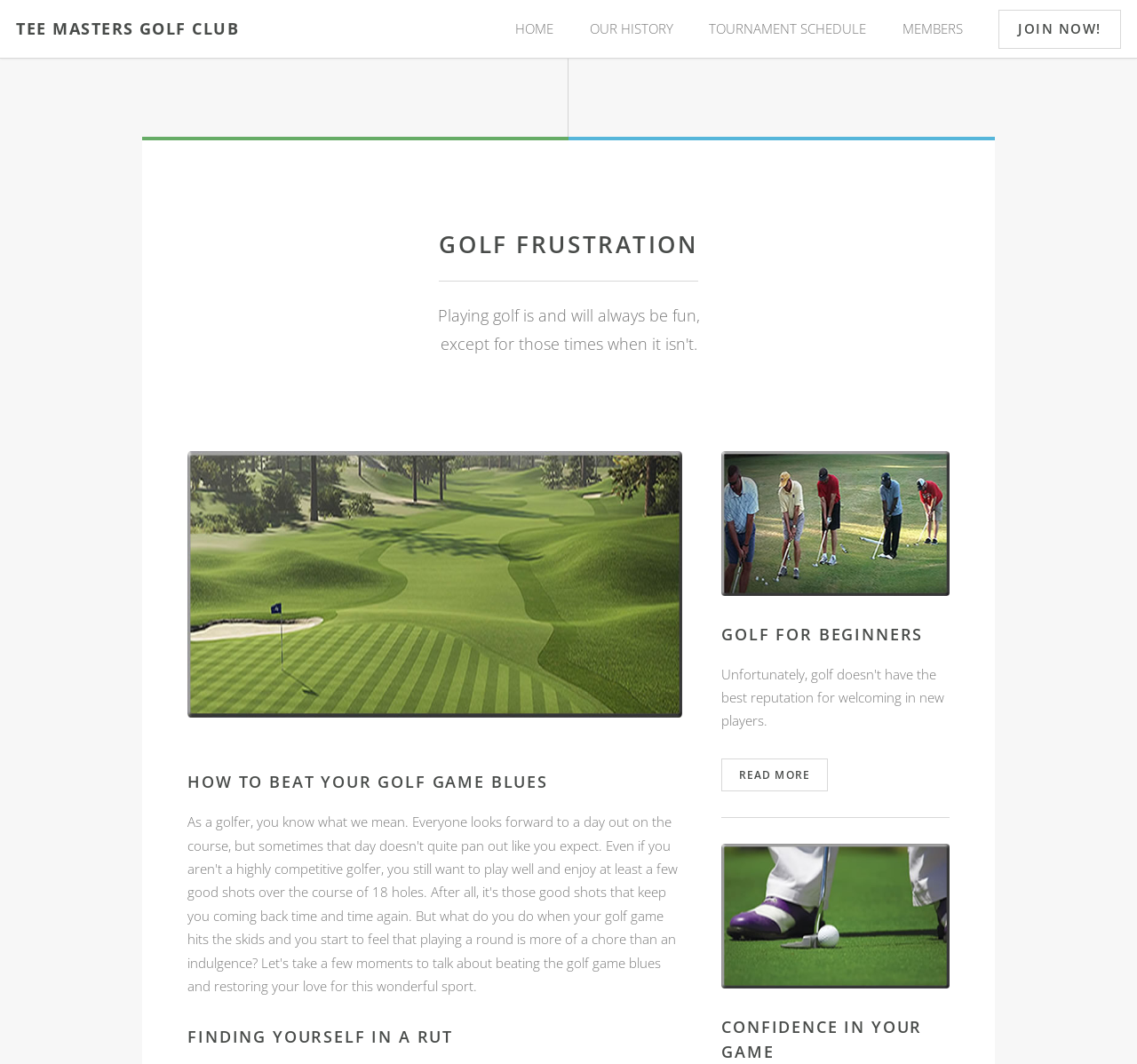Locate and extract the text of the main heading on the webpage.

TEE MASTERS GOLF CLUB